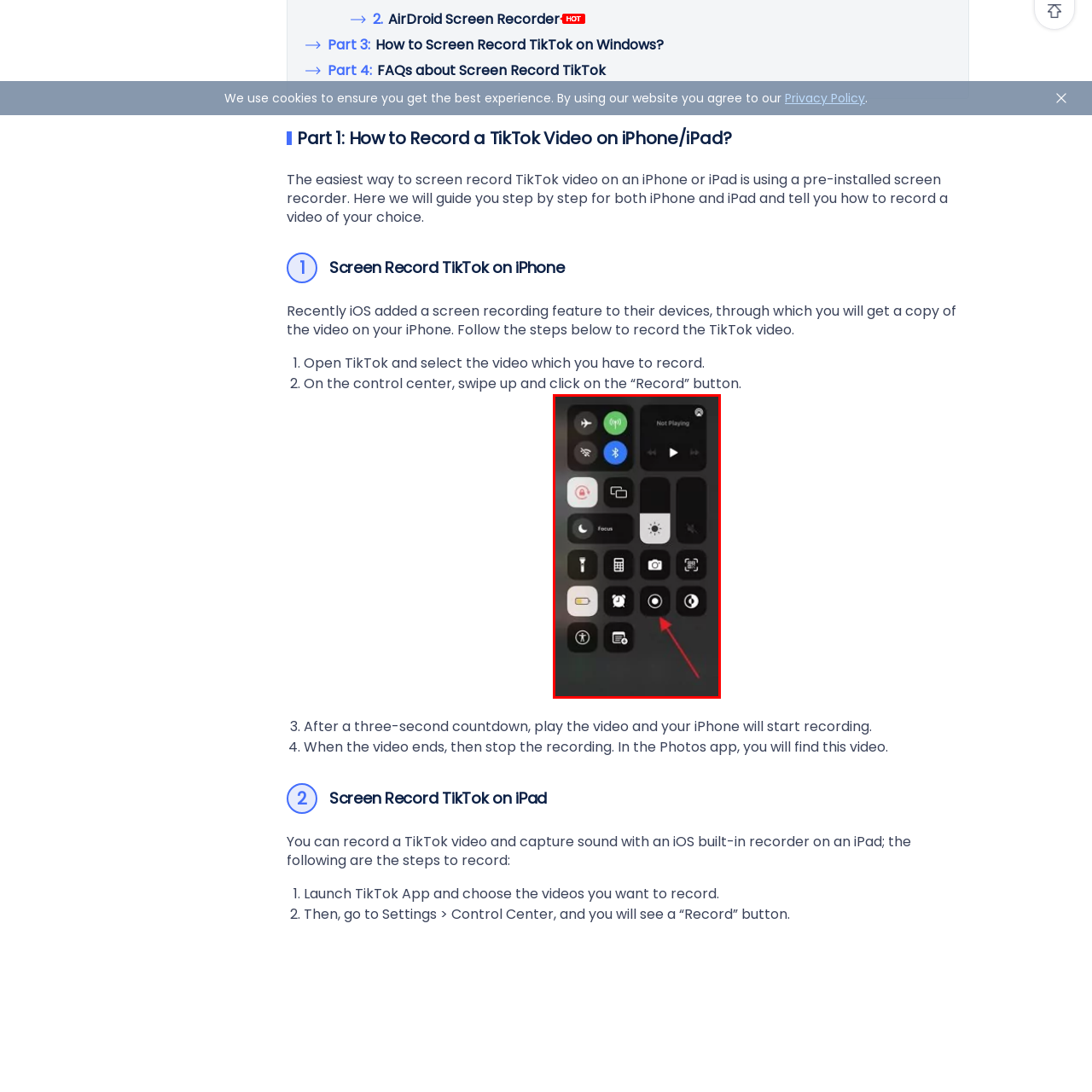What type of devices is the Control Center interface commonly found on?
Look at the image highlighted within the red bounding box and provide a detailed answer to the question.

The Control Center interface is commonly found on iOS devices, specifically on iPhones and iPads, as indicated in the caption.